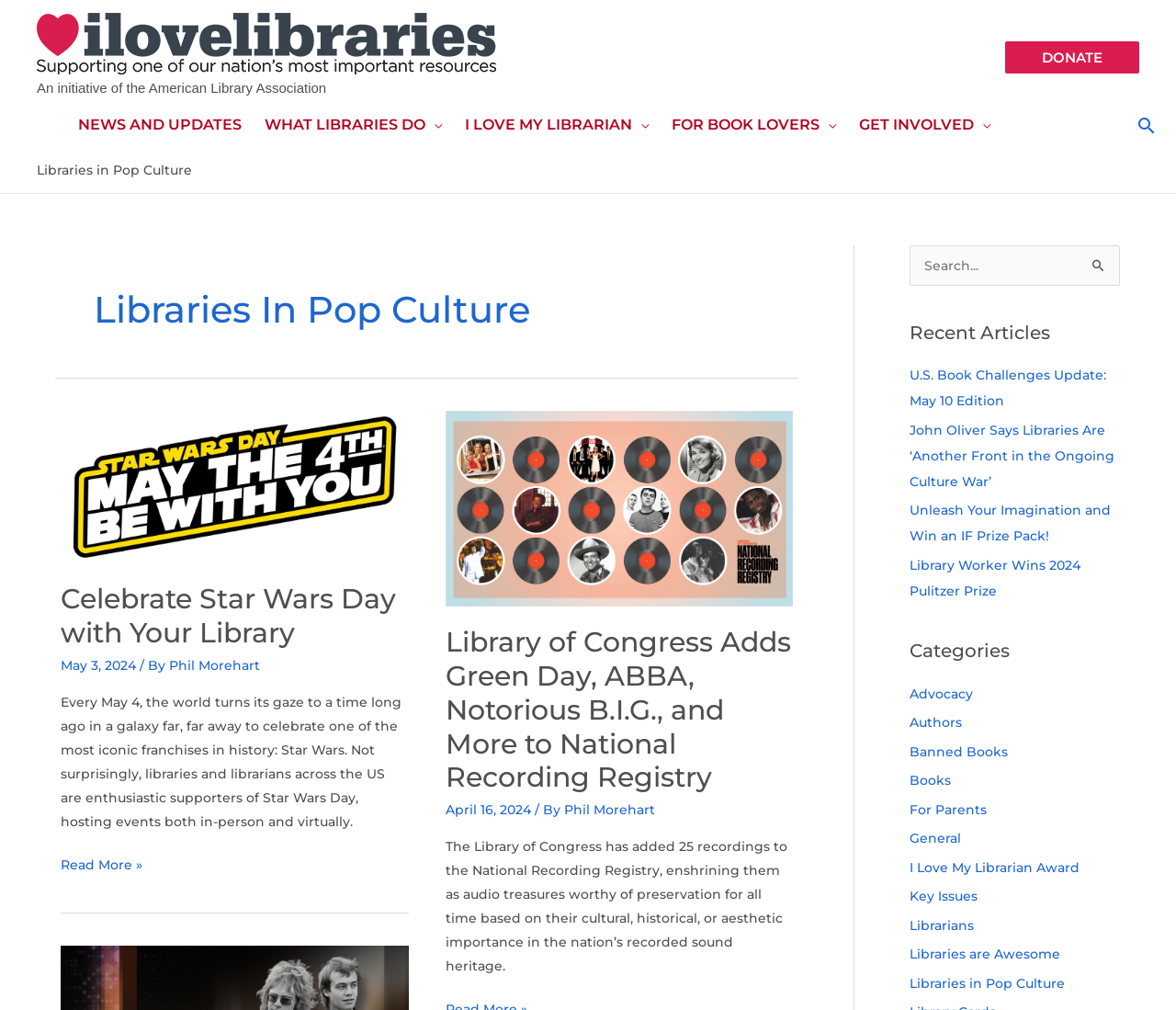Please specify the bounding box coordinates of the clickable region necessary for completing the following instruction: "Click on the 'DONATE' button". The coordinates must consist of four float numbers between 0 and 1, i.e., [left, top, right, bottom].

[0.855, 0.041, 0.969, 0.073]